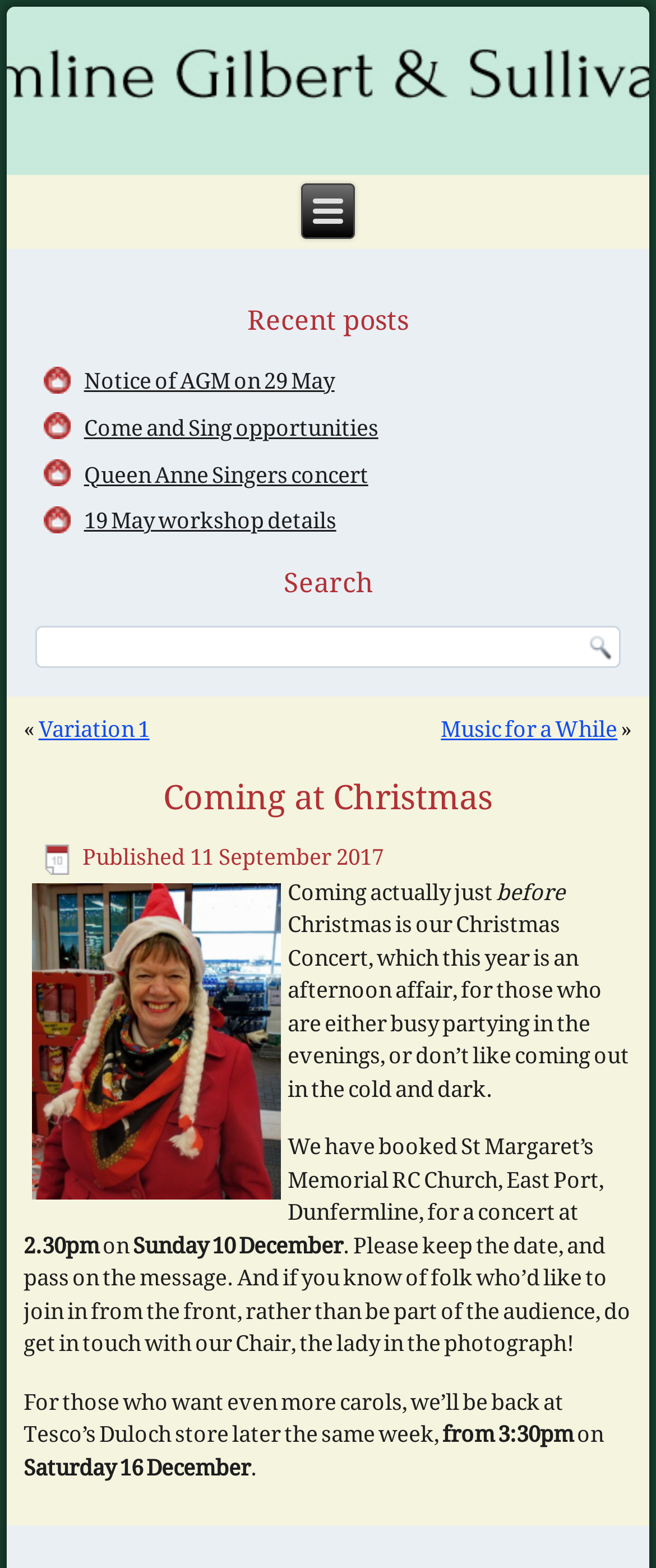What is the name of the store where the organization will be performing later in December?
Please give a detailed and elaborate answer to the question.

The answer can be found in the article section of the webpage, where it is mentioned that 'For those who want even more carols, we’ll be back at Tesco’s Duloch store later the same week...'.